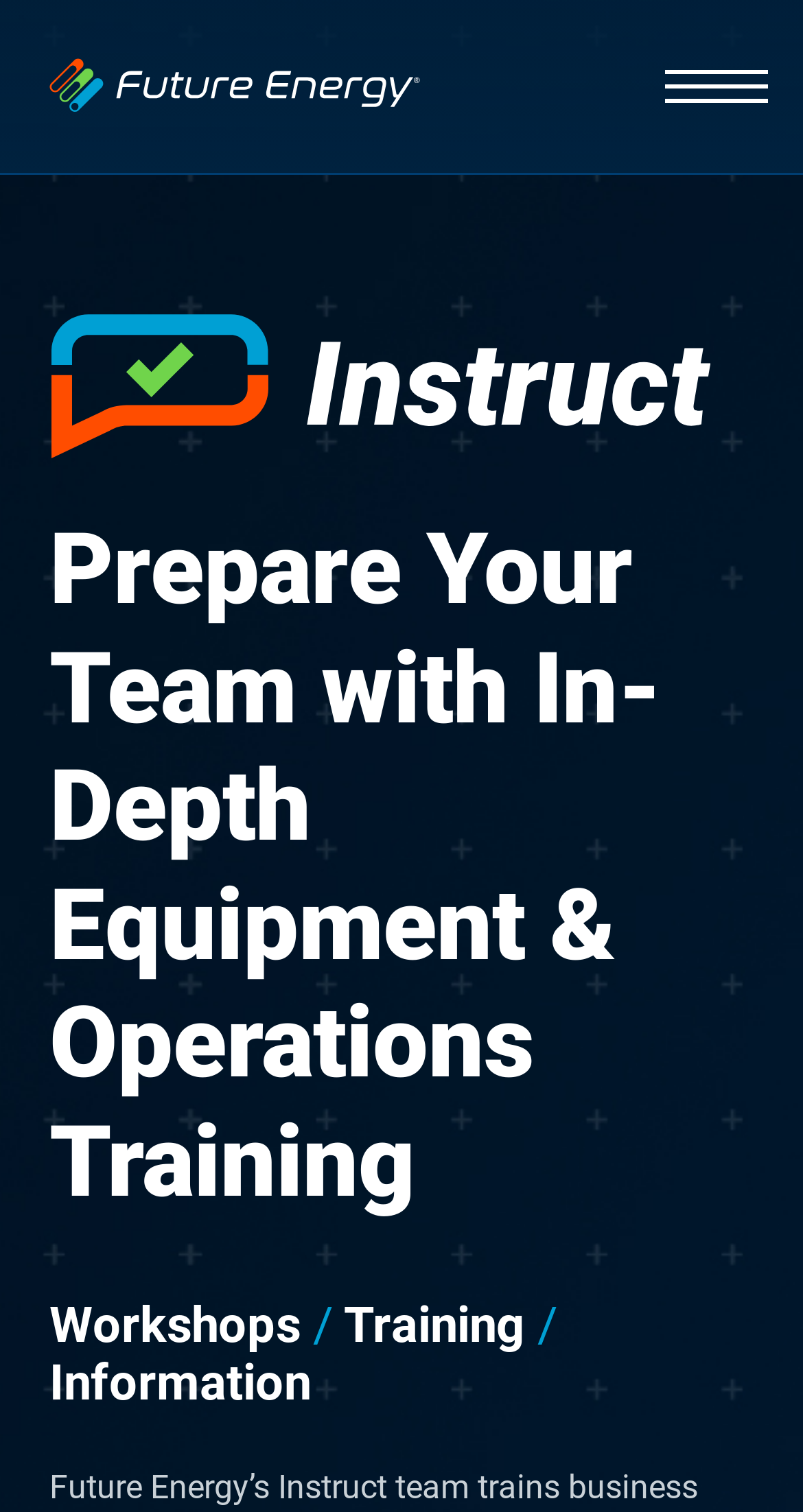Show the bounding box coordinates for the HTML element described as: "EV Charging".

[0.028, 0.18, 1.0, 0.253]